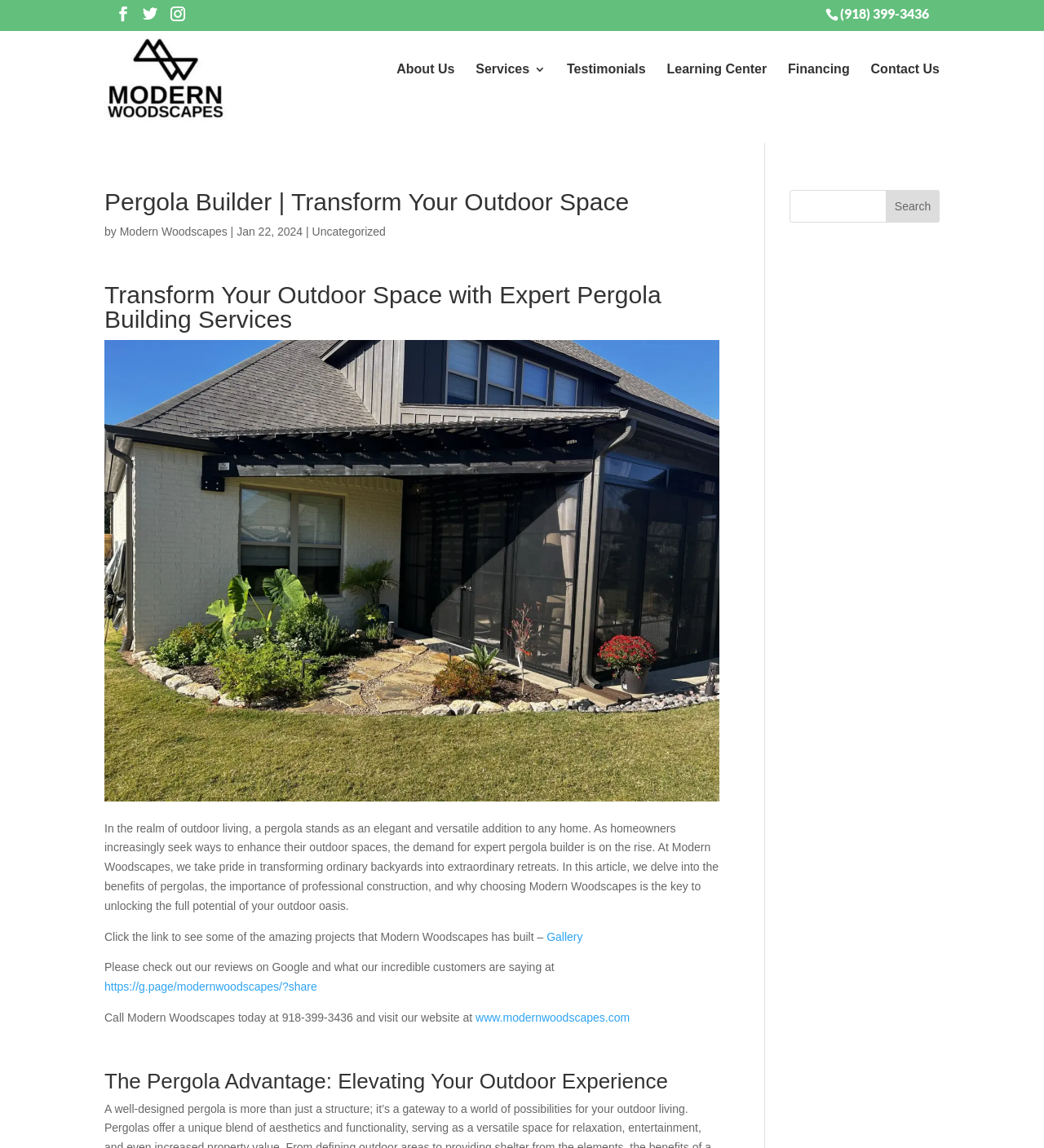What is the headline of the webpage?

Pergola Builder | Transform Your Outdoor Space